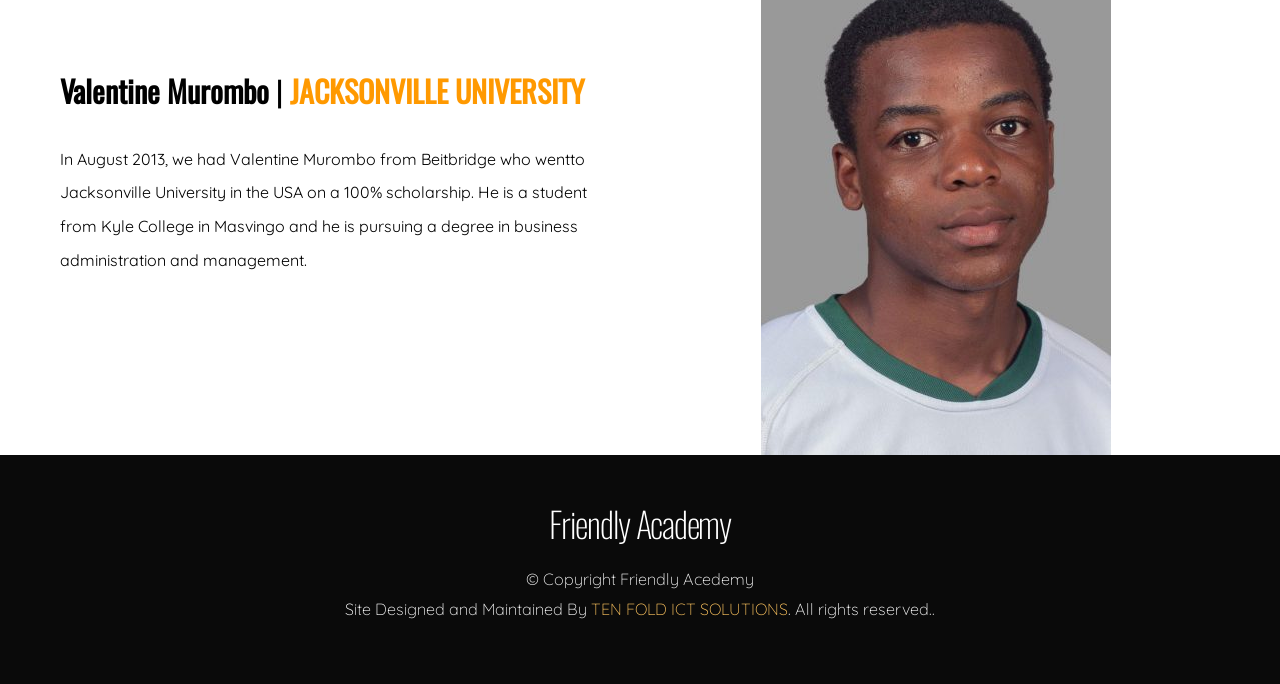Using the format (top-left x, top-left y, bottom-right x, bottom-right y), provide the bounding box coordinates for the described UI element. All values should be floating point numbers between 0 and 1: Friendly Academy

[0.429, 0.727, 0.571, 0.803]